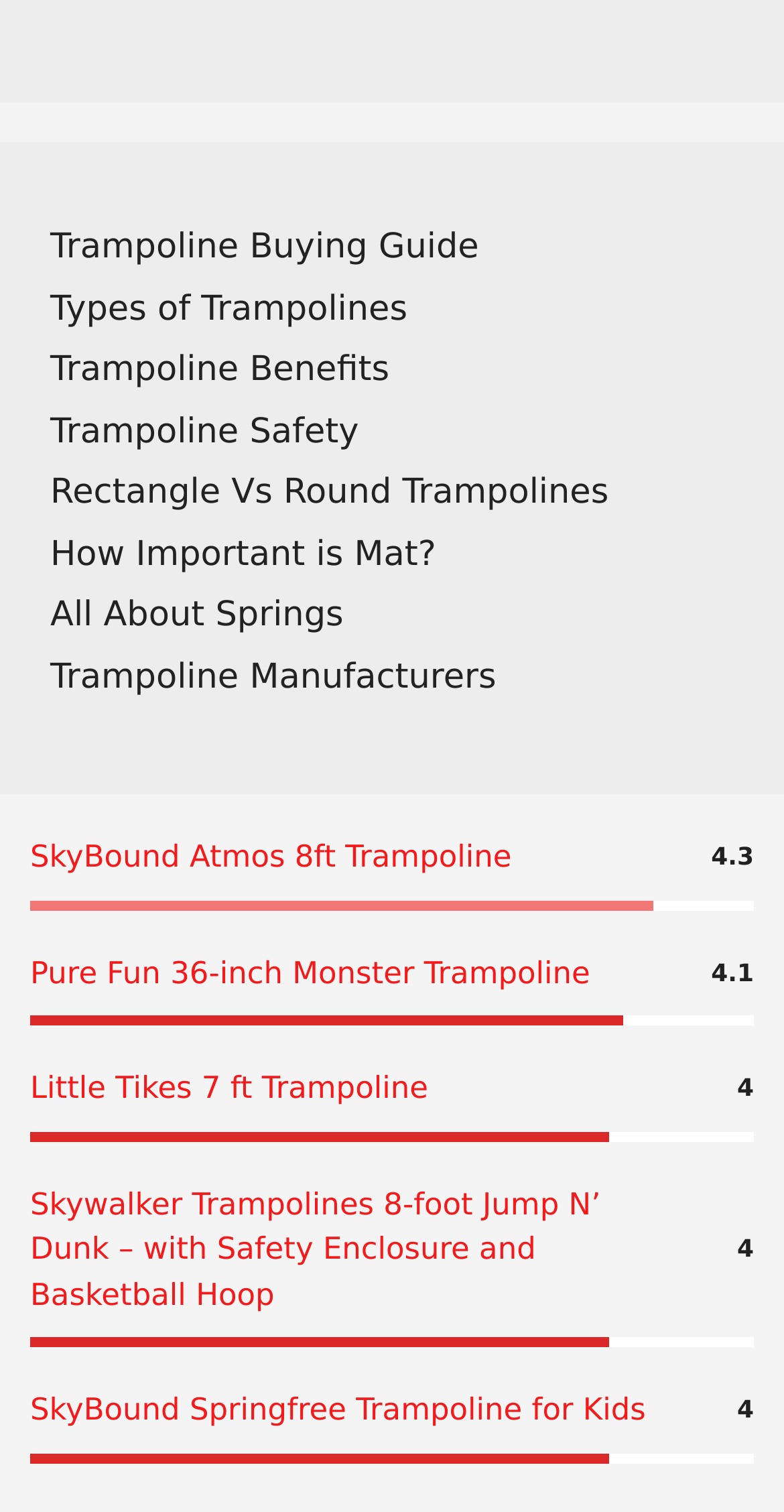What is the topic of the webpage?
Offer a detailed and full explanation in response to the question.

Based on the links and headings on the webpage, it appears to be a webpage about trampolines, providing information on different types, benefits, safety, and reviews of specific trampoline products.